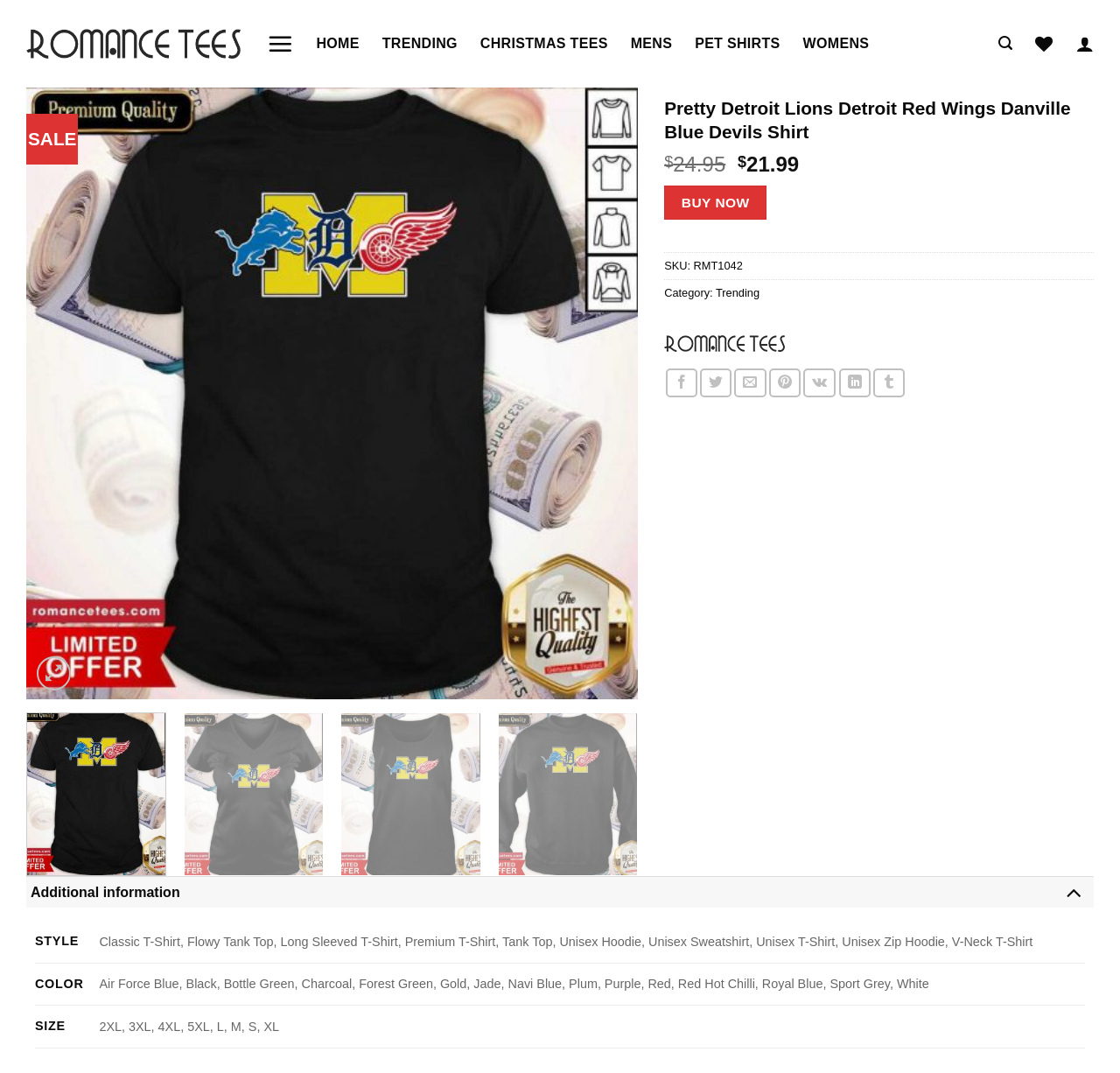Please locate the bounding box coordinates of the element that needs to be clicked to achieve the following instruction: "Add to wishlist". The coordinates should be four float numbers between 0 and 1, i.e., [left, top, right, bottom].

[0.522, 0.13, 0.558, 0.16]